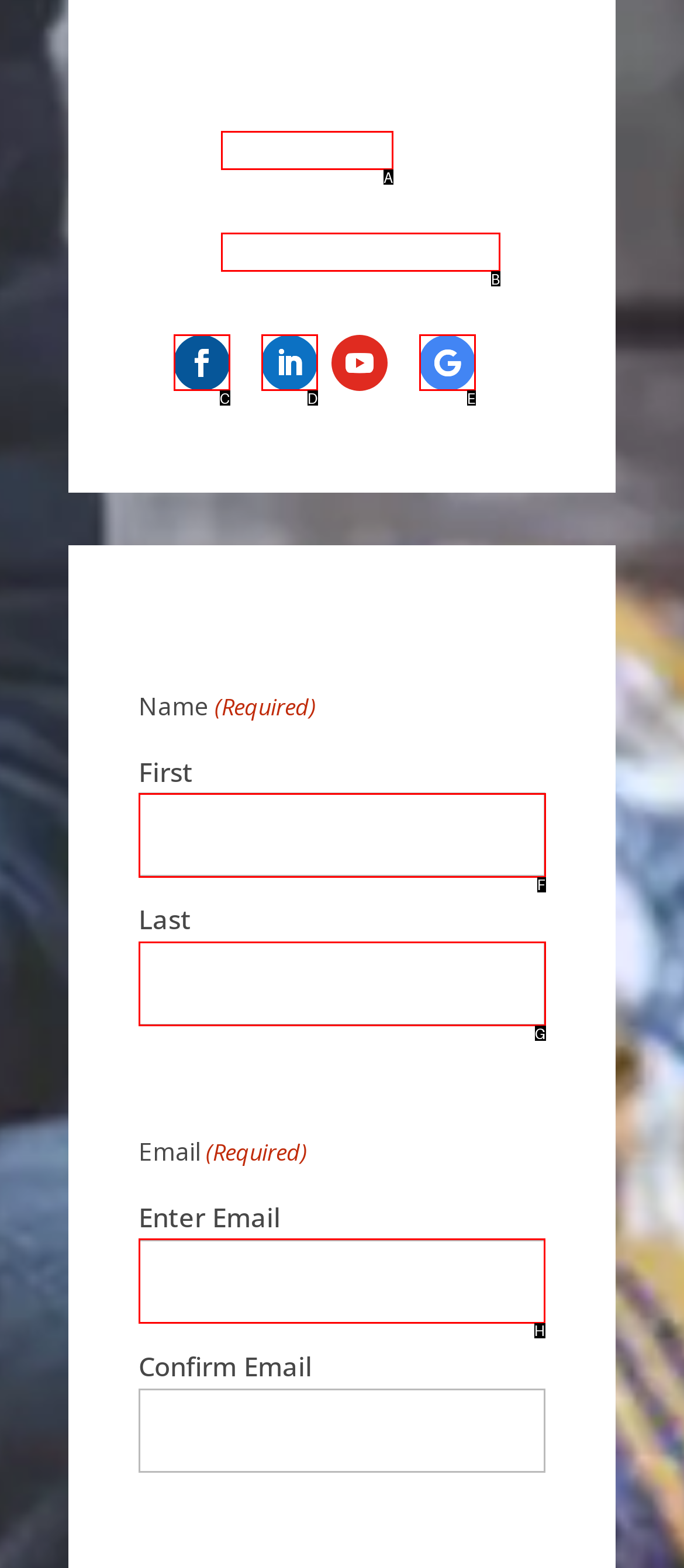Tell me which letter corresponds to the UI element that should be clicked to fulfill this instruction: Enter email address
Answer using the letter of the chosen option directly.

H